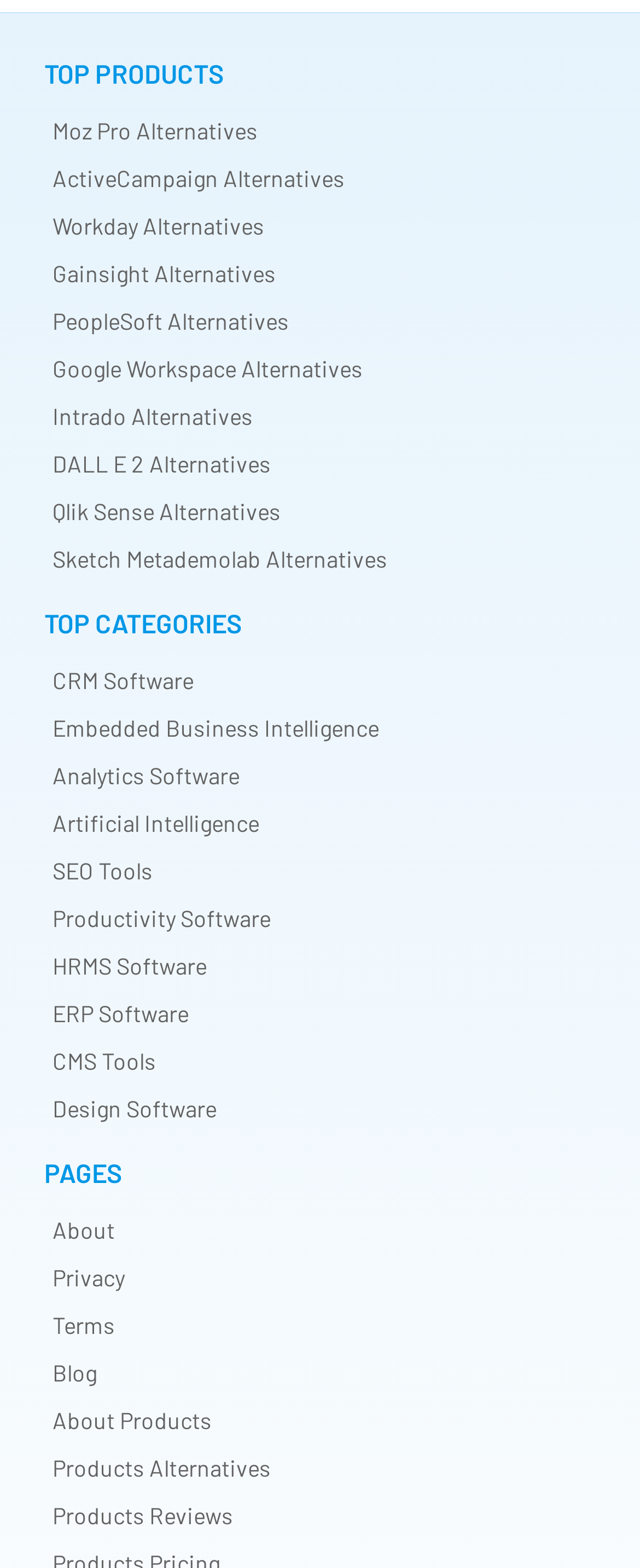Select the bounding box coordinates of the element I need to click to carry out the following instruction: "Check Google Workspace Alternatives".

[0.082, 0.225, 0.567, 0.243]